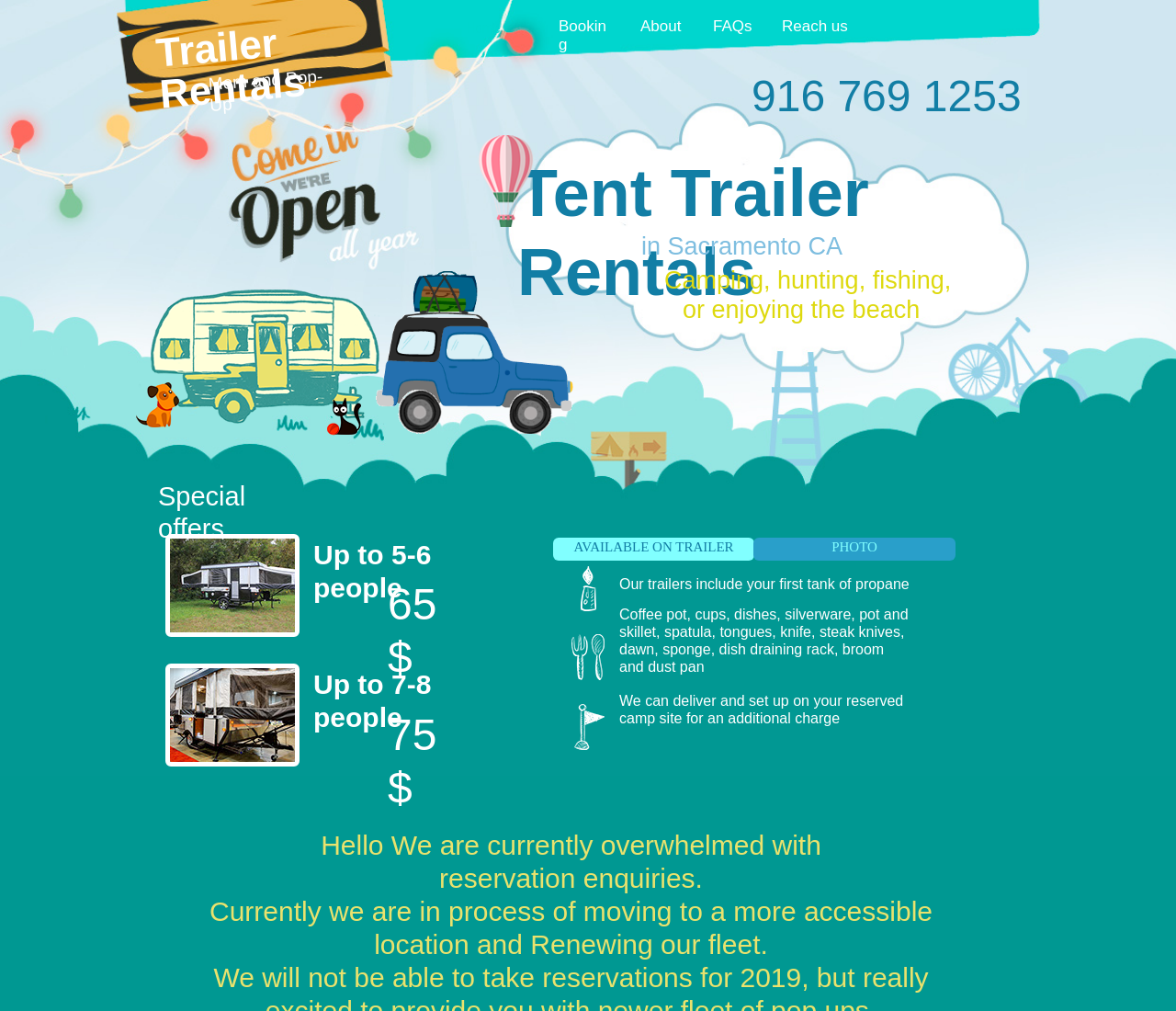What is the current status of the company?
With the help of the image, please provide a detailed response to the question.

Based on the static text 'Hello We are currently overwhelmed with reservation enquiries.' at the top of the webpage, it is clear that the company is currently experiencing a high volume of reservation requests.